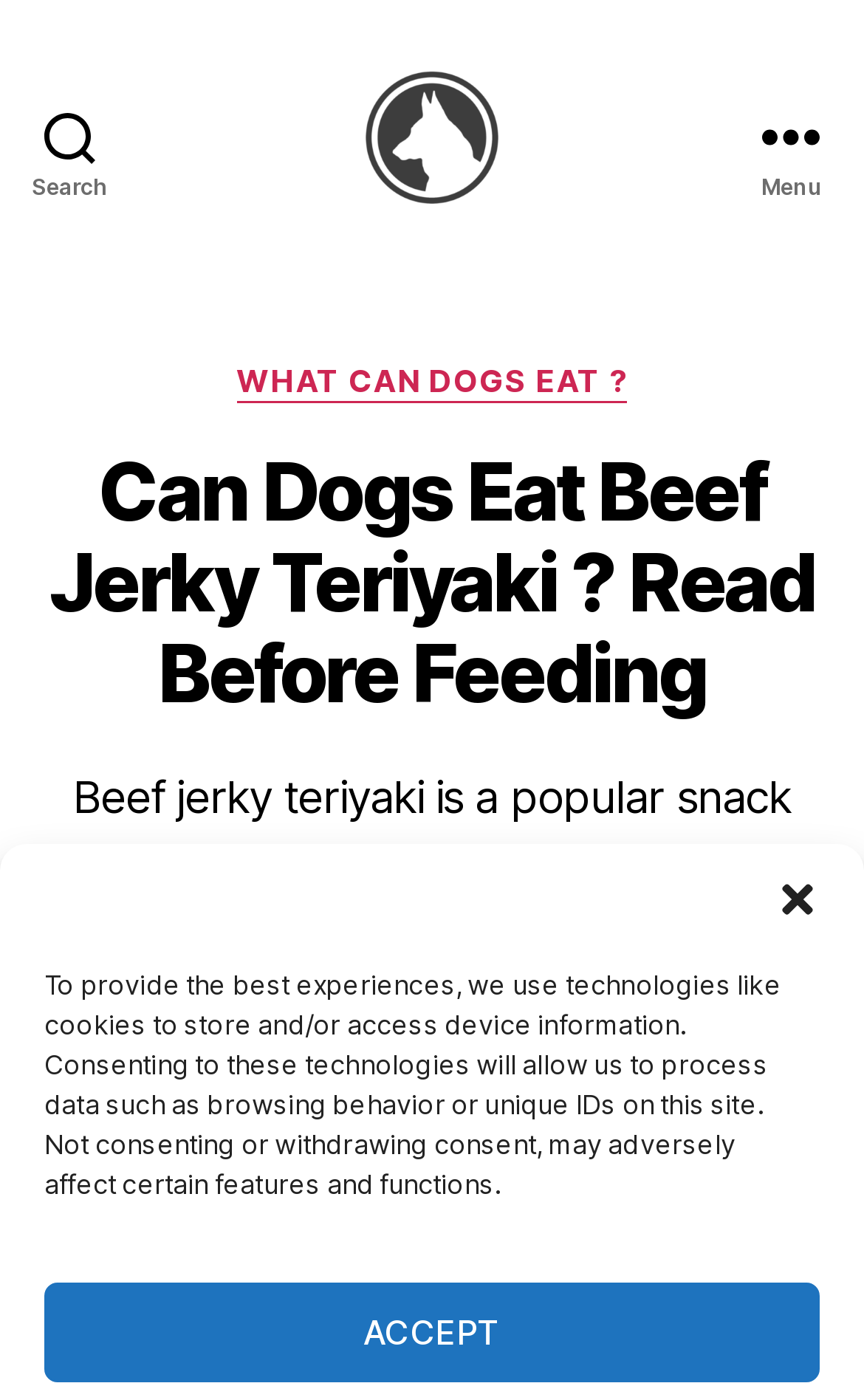Provide the bounding box for the UI element matching this description: "parent_node: Can Dogs ?".

[0.423, 0.05, 0.577, 0.145]